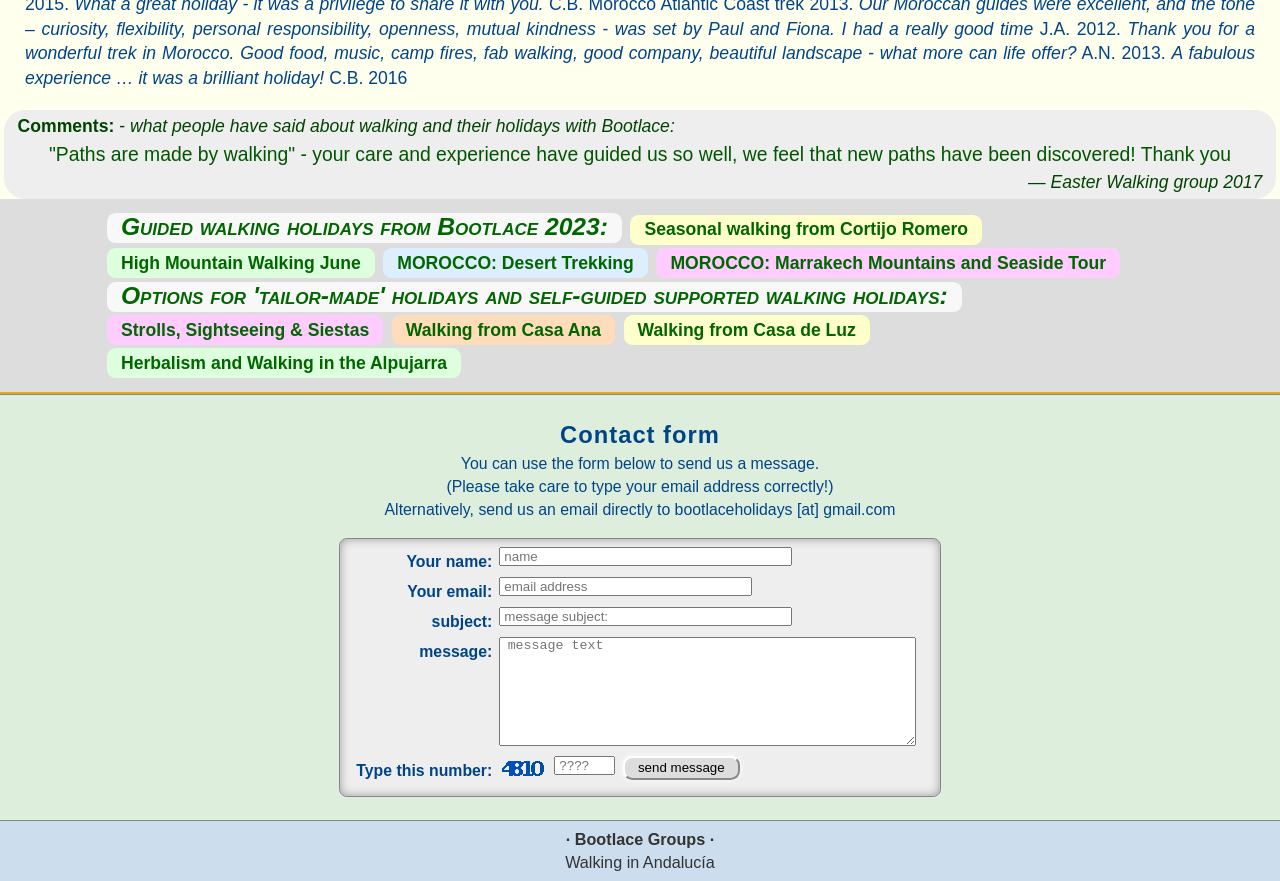What is the theme of the testimonials on the webpage?
Refer to the image and provide a concise answer in one word or phrase.

Walking holidays